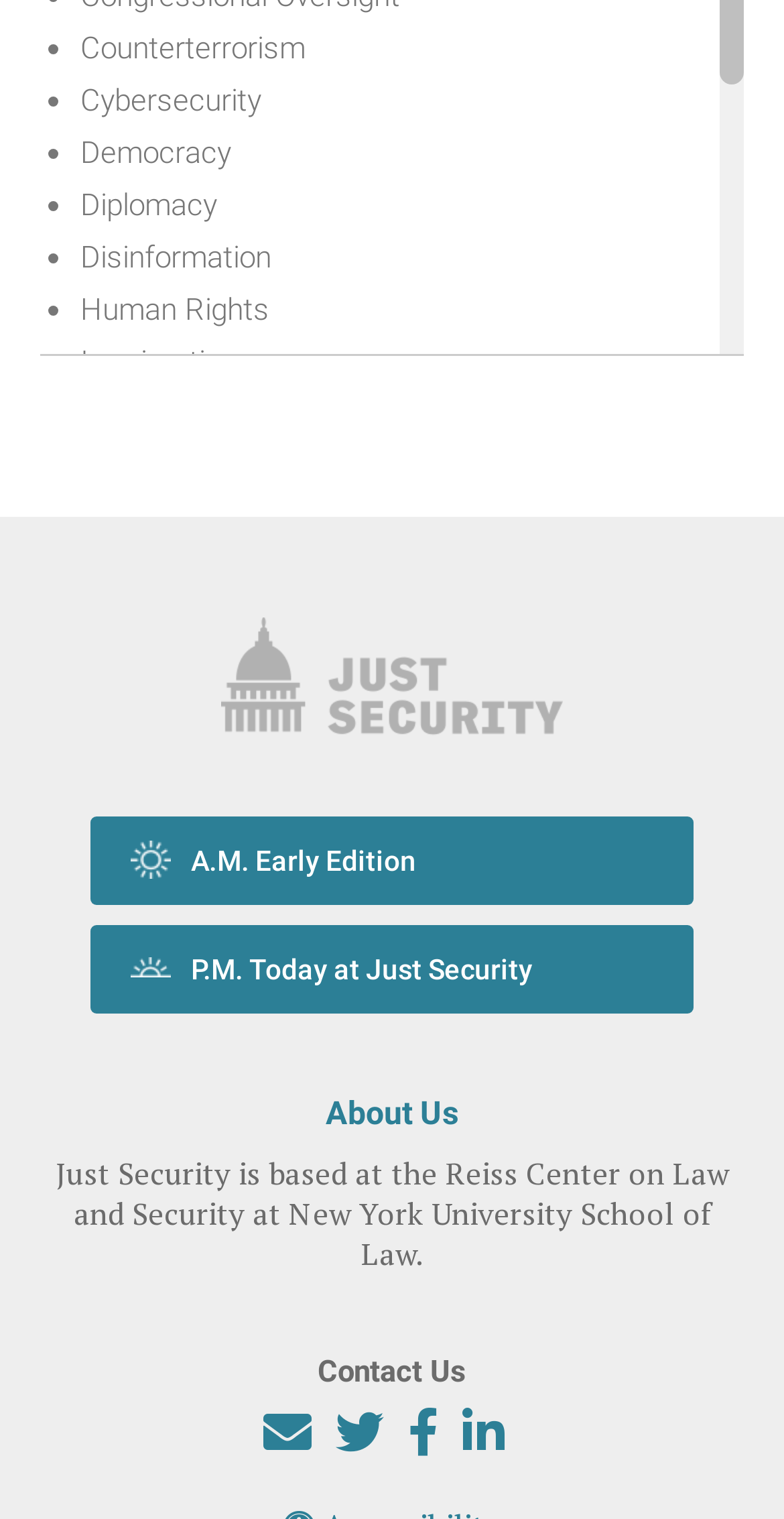Identify the bounding box coordinates for the element that needs to be clicked to fulfill this instruction: "click on the article 'The Machine Got it Wrong? Uncertainties, Assumptions, and Biases in Military AI'". Provide the coordinates in the format of four float numbers between 0 and 1: [left, top, right, bottom].

[0.051, 0.108, 0.818, 0.158]